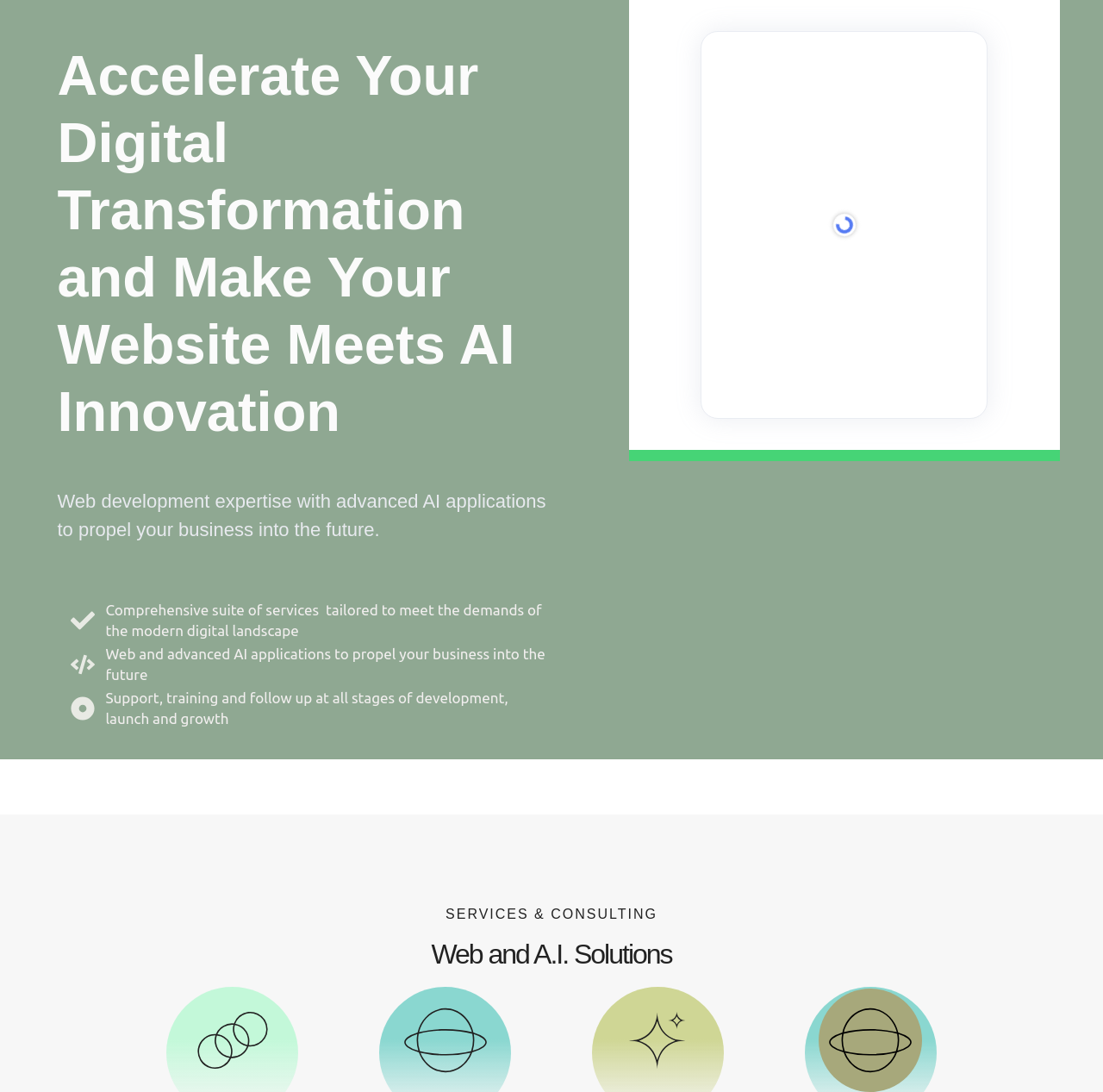What kind of services are offered?
Refer to the image and provide a detailed answer to the question.

The webpage mentions 'Web and A.I. Solutions' as a heading, and also mentions 'Comprehensive suite of services' and 'SERVICES & CONSULTING', indicating that the webpage offers services related to web development and AI applications.